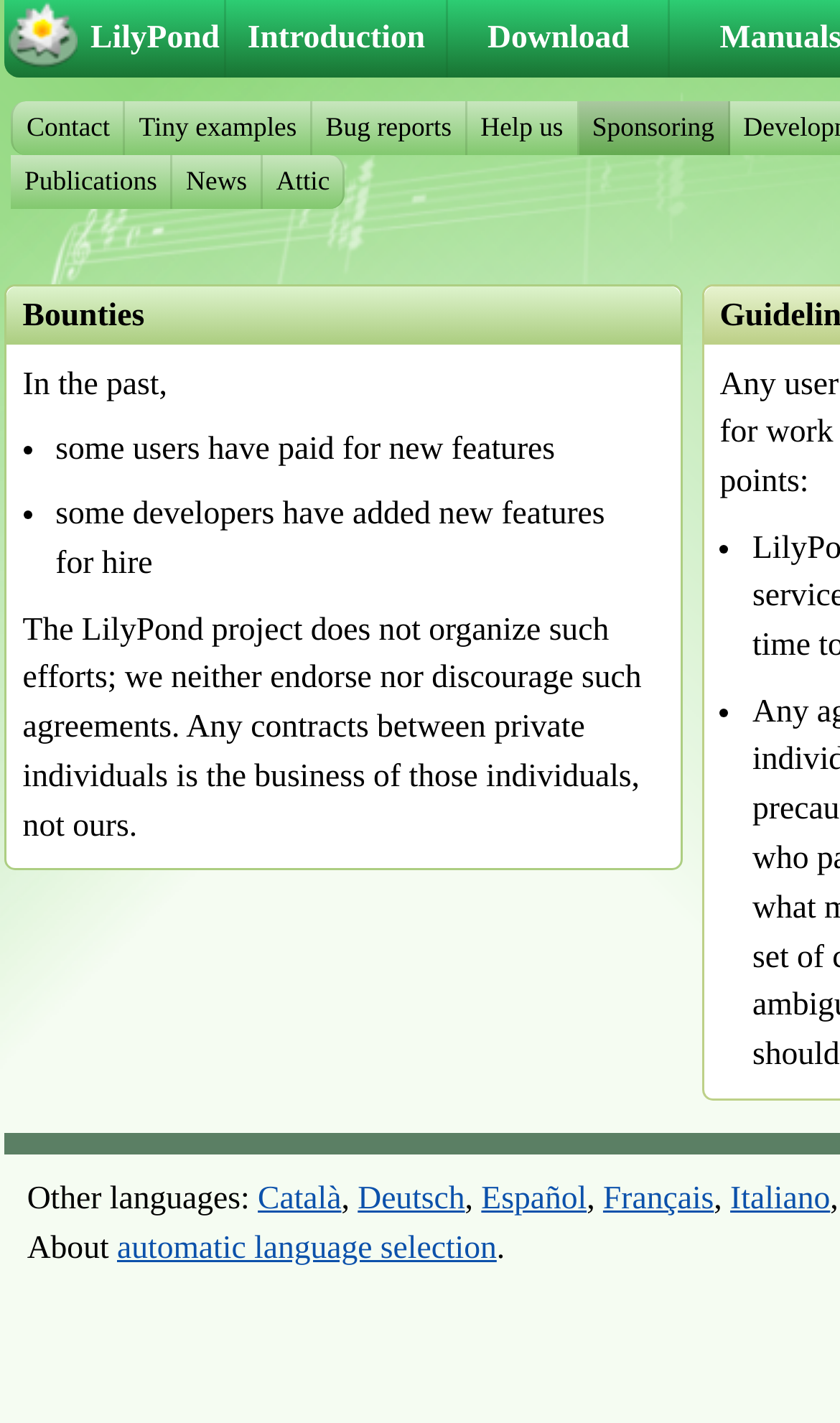Determine the bounding box coordinates of the clickable region to follow the instruction: "Go to 'Publications'".

[0.013, 0.109, 0.205, 0.147]